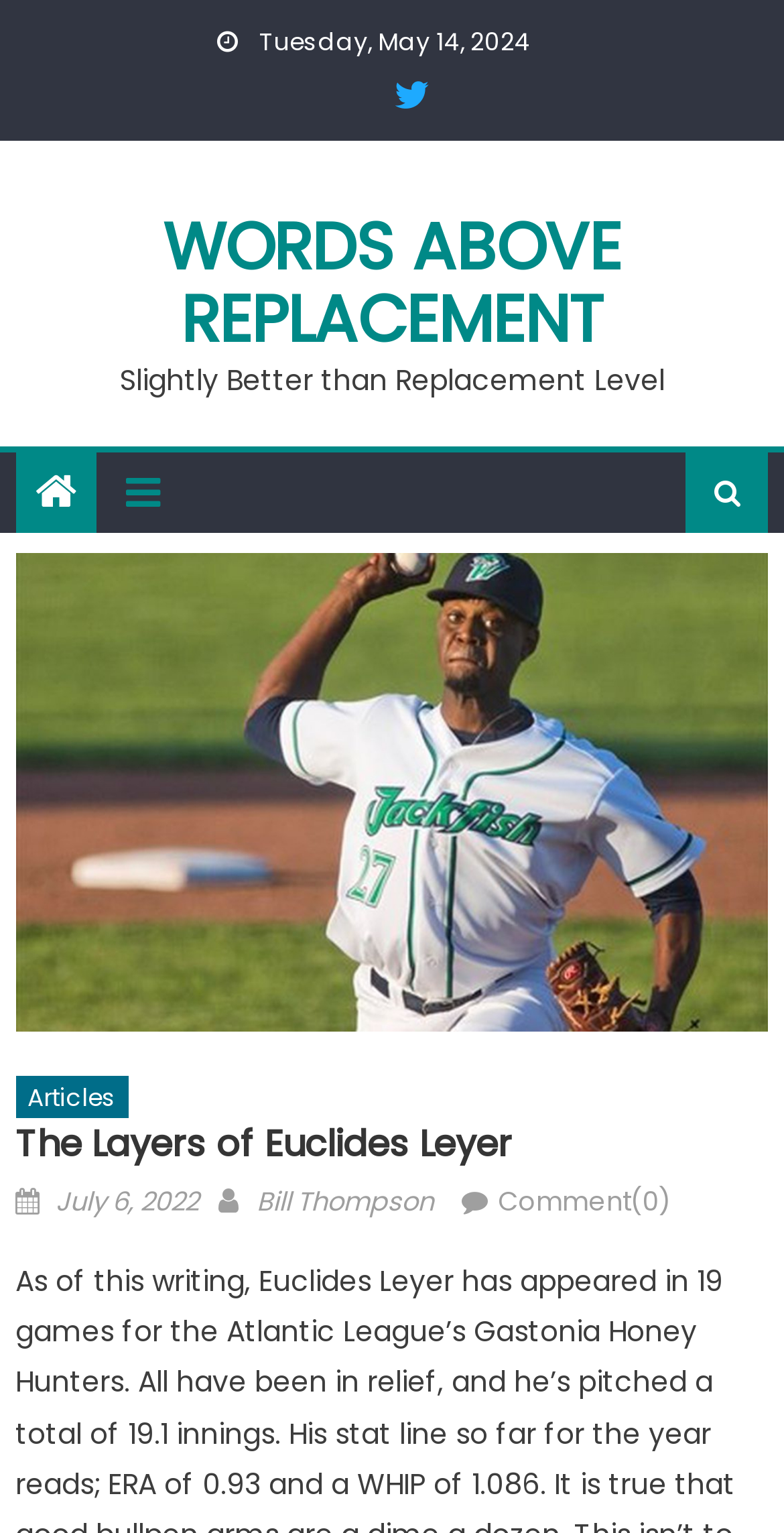Who is the author of the article?
Please provide a full and detailed response to the question.

I found the author's name by looking at the 'Author' section, which is located below the article title. The author's name is specified as a link, 'Bill Thompson', which indicates who wrote the article.